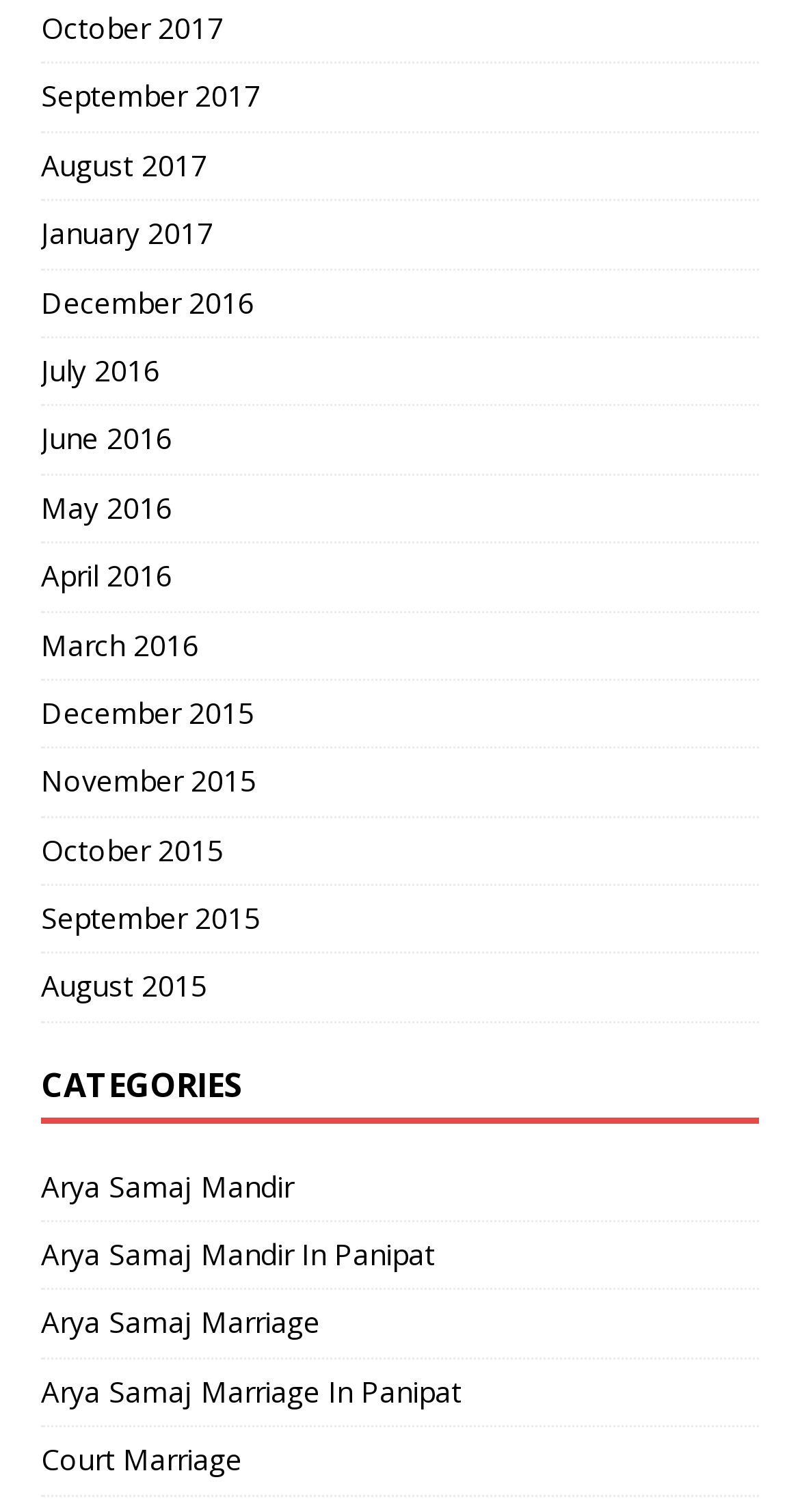Select the bounding box coordinates of the element I need to click to carry out the following instruction: "view September 2017".

[0.051, 0.043, 0.949, 0.087]